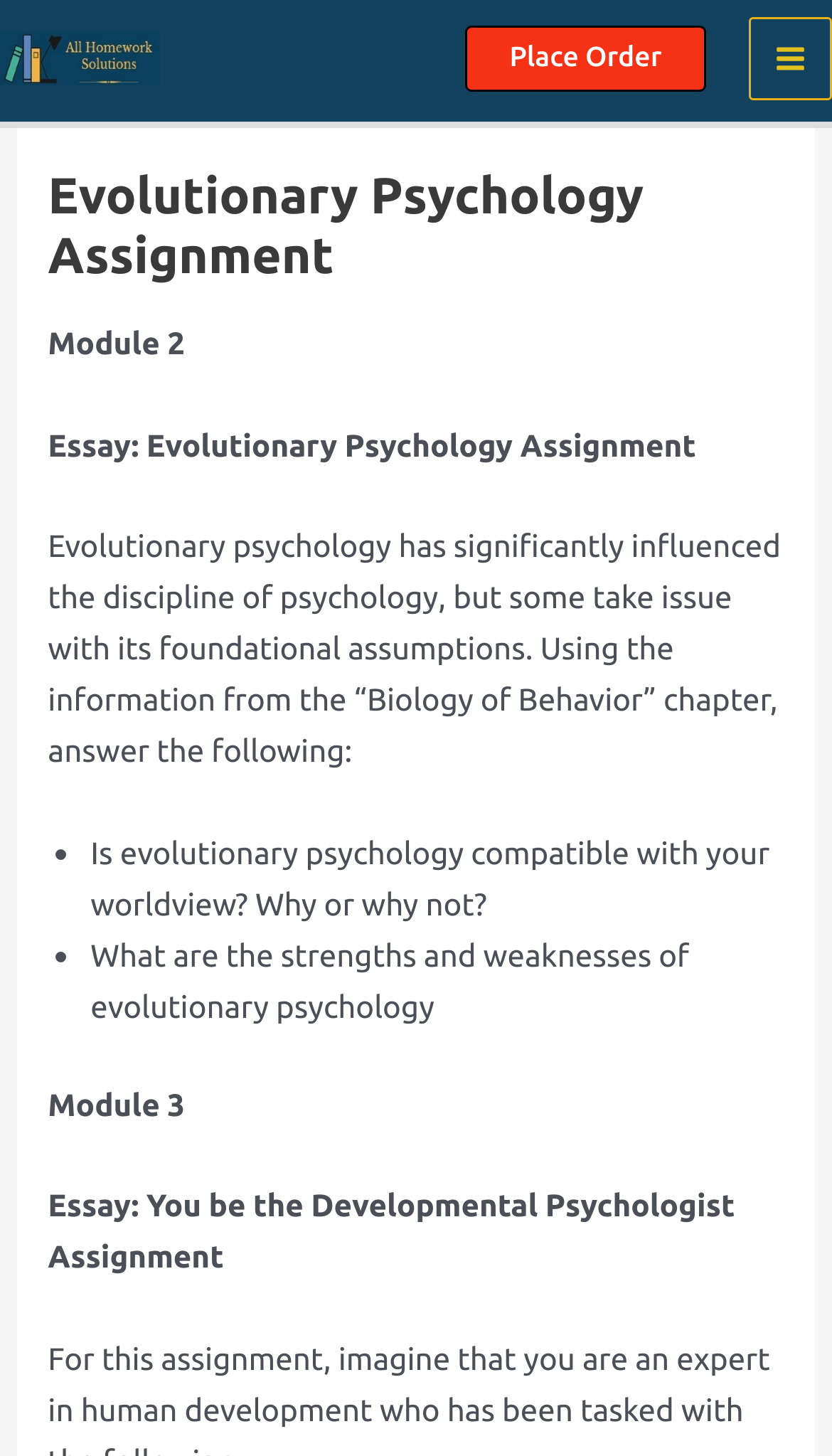What is the function of the 'Place Order' link?
Using the information presented in the image, please offer a detailed response to the question.

The 'Place Order' link is likely a call-to-action that allows users to submit their assignments or requests for solutions, and the webpage will provide the necessary assistance or resources.